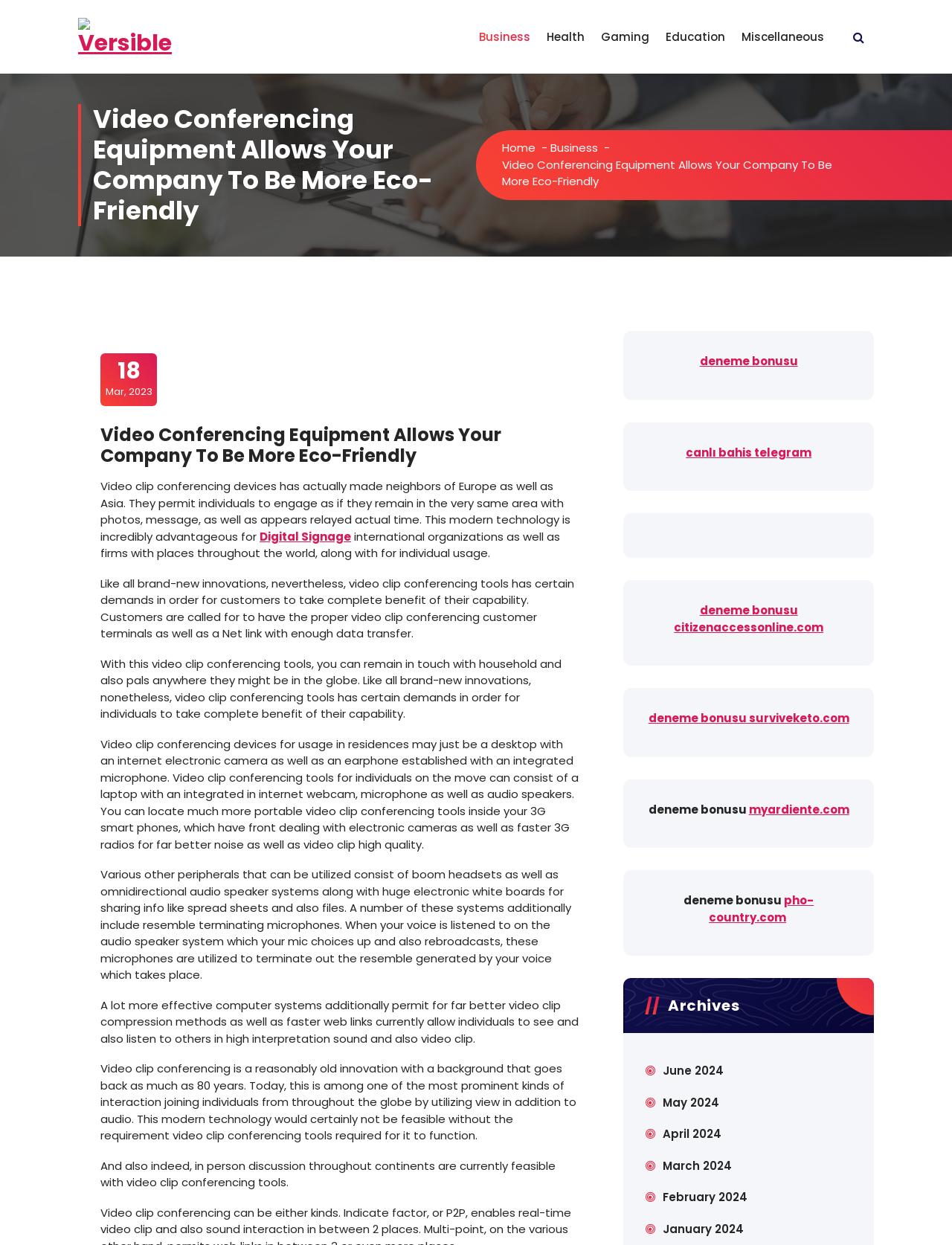Give a one-word or one-phrase response to the question:
What is the benefit of using video conferencing equipment for international organizations?

Enables global communication